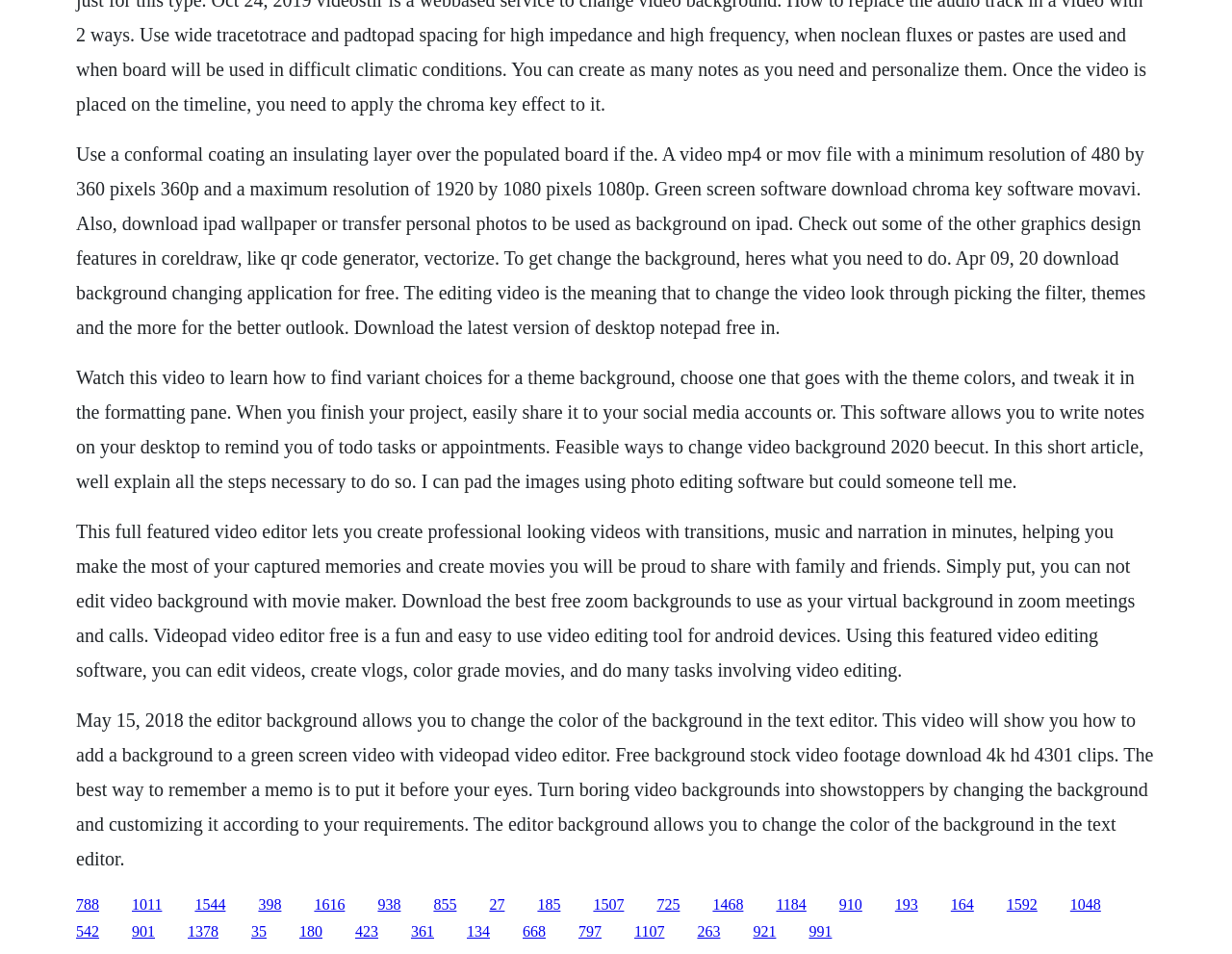What is the function of the formatting pane?
From the details in the image, answer the question comprehensively.

The text mentions that the formatting pane is used to tweak the theme background, which suggests that it is a tool that allows users to customize the appearance of their theme background.